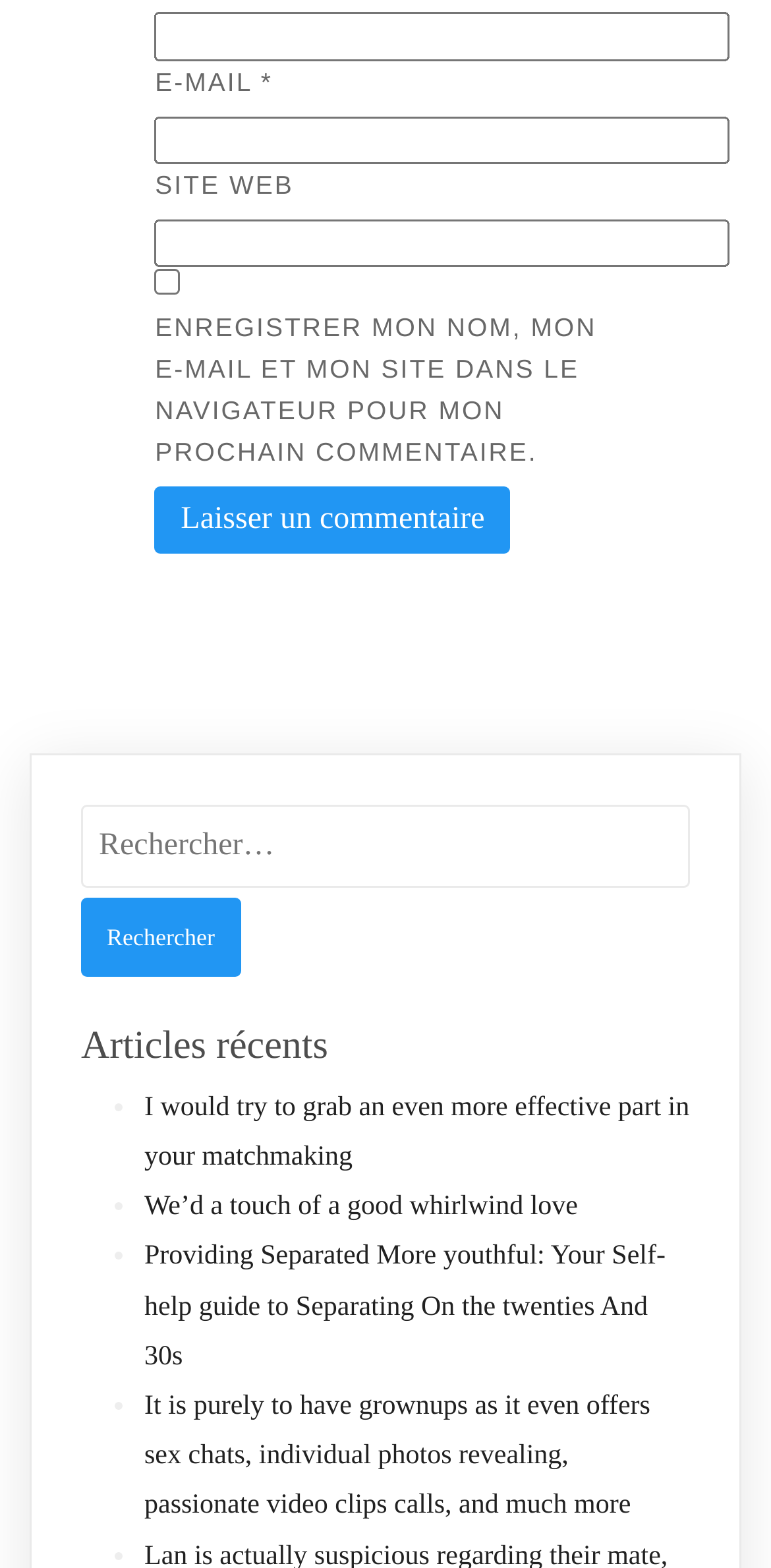Determine the bounding box coordinates for the element that should be clicked to follow this instruction: "Check the box to remember your information". The coordinates should be given as four float numbers between 0 and 1, in the format [left, top, right, bottom].

[0.201, 0.172, 0.234, 0.188]